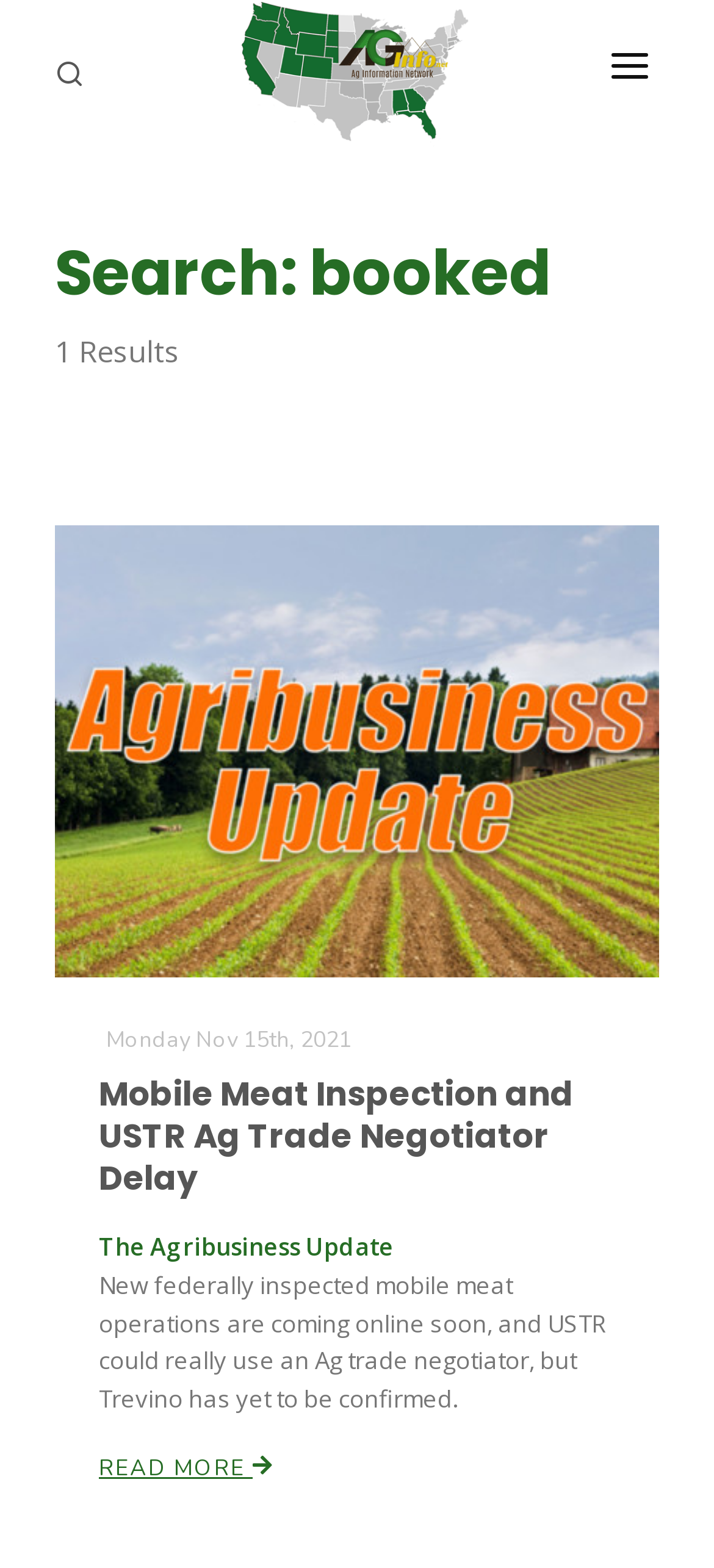How many search results are shown?
Based on the image, provide a one-word or brief-phrase response.

1